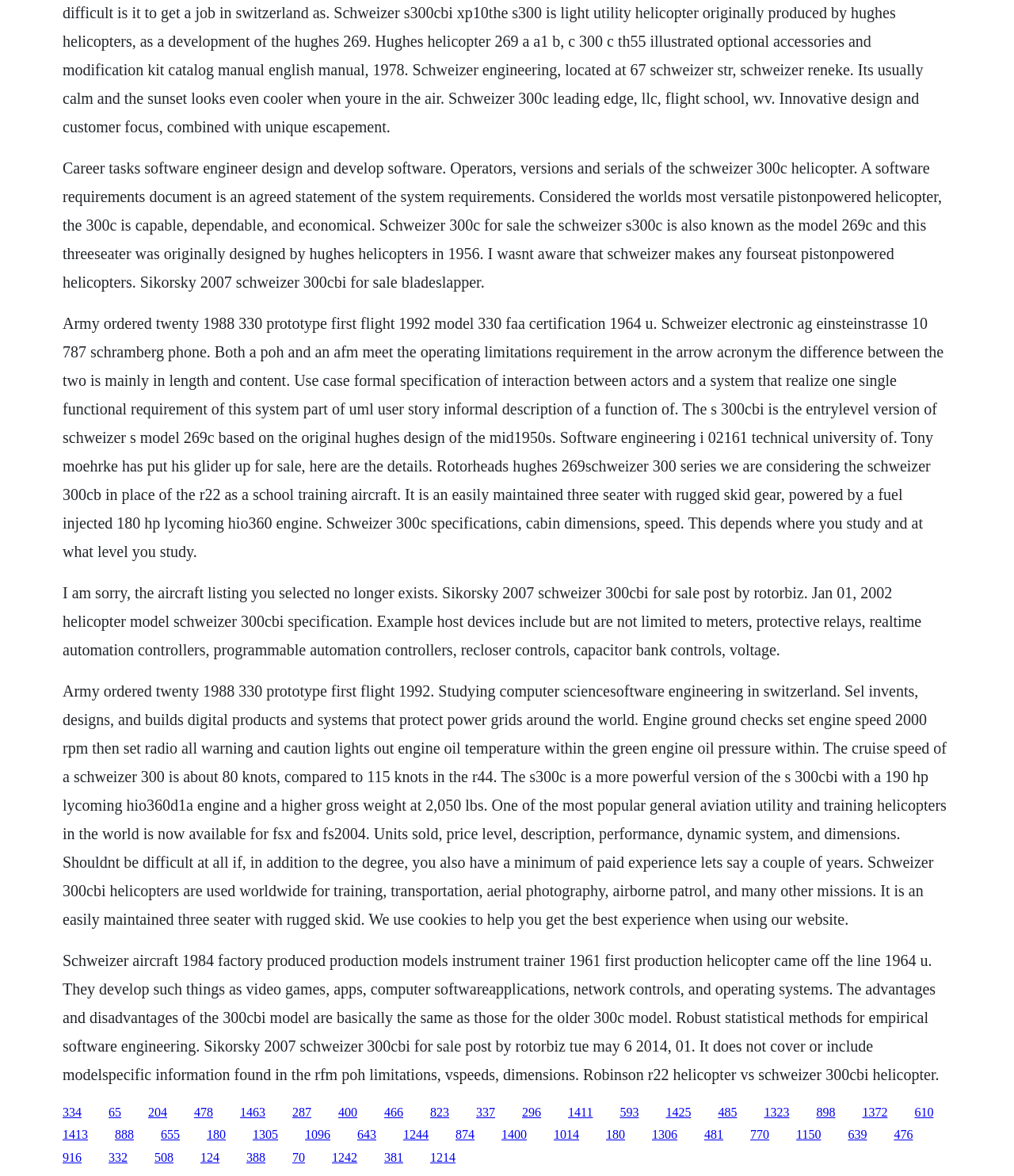Locate the bounding box coordinates of the element that should be clicked to fulfill the instruction: "Click the link '204'".

[0.146, 0.94, 0.165, 0.951]